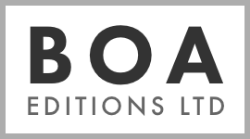Respond with a single word or phrase to the following question:
What is the focus of BOA Editions Ltd's publications?

Literary